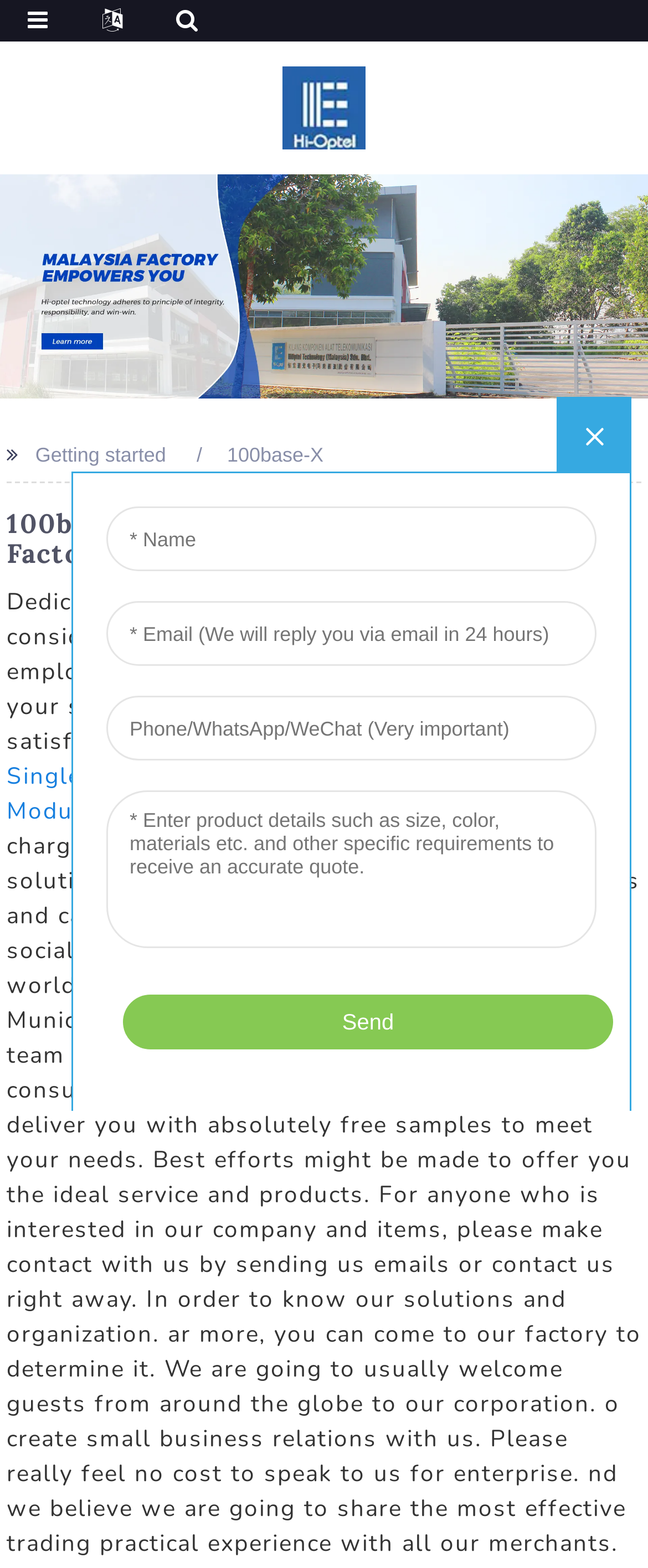Answer this question using a single word or a brief phrase:
What kind of support does the company offer?

Consultation and feedback